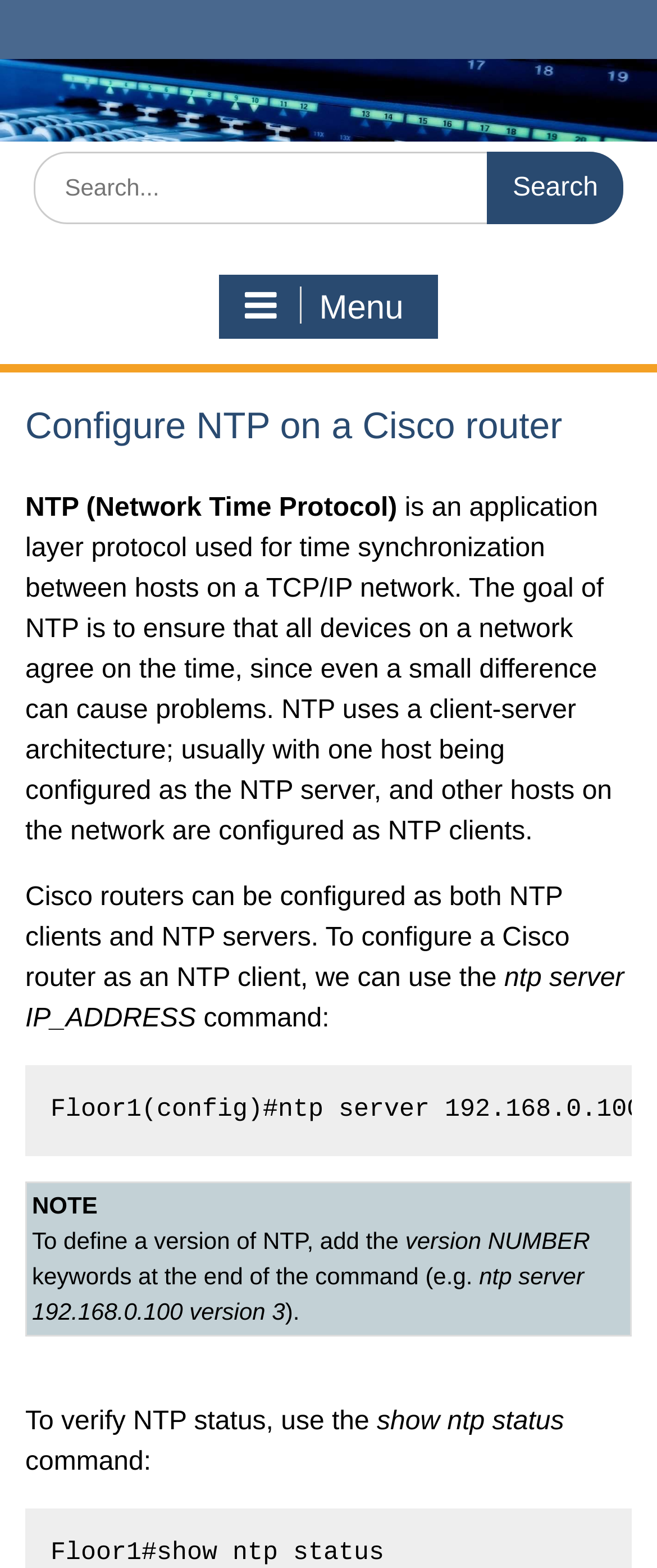Determine the main headline from the webpage and extract its text.

Configure NTP on a Cisco router